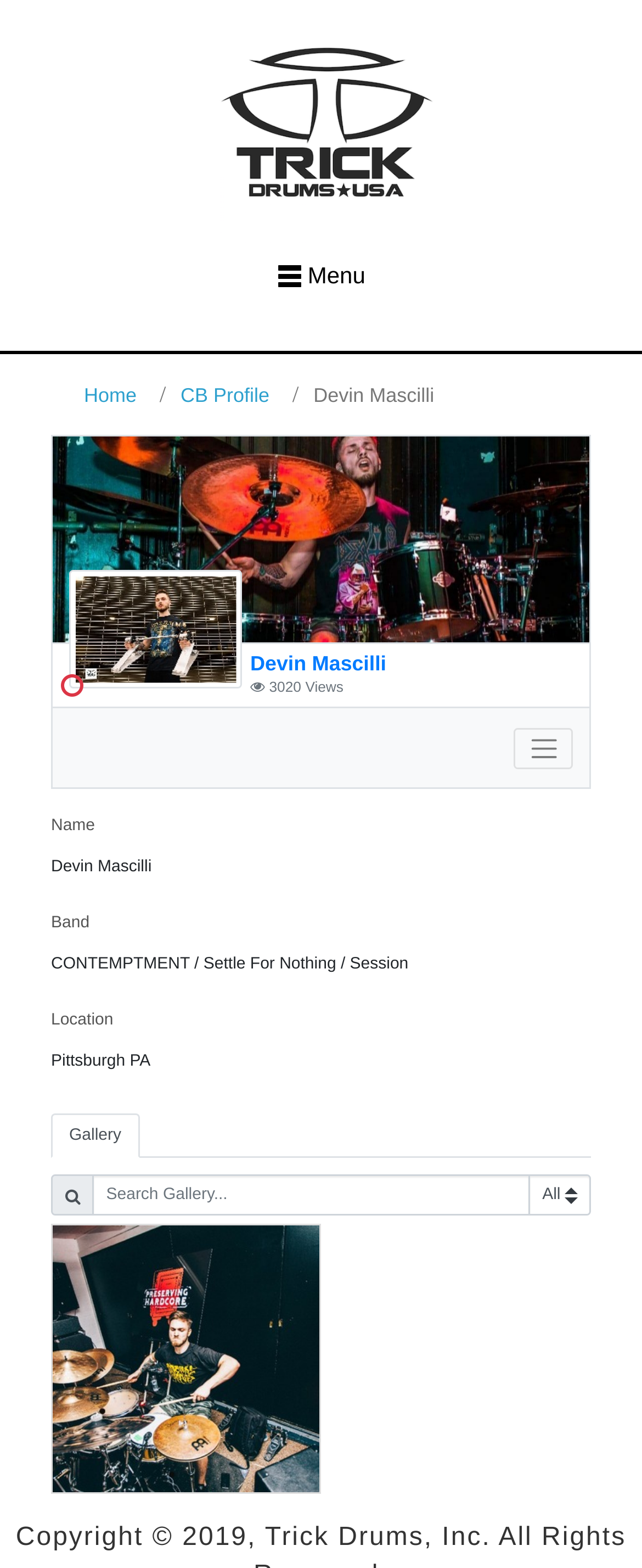Reply to the question with a single word or phrase:
What is the band of Devin Mascilli?

CONTEMPTMENT / Settle For Nothing / Session